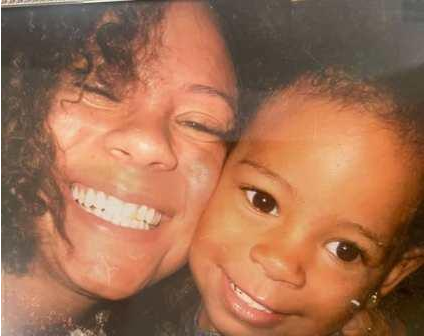Explain the details of the image comprehensively.

The image features a joyful moment between a young mother and her child, captured in a warm embrace. They both display bright smiles that reflect the love and happiness shared between them. The mother's curly hair frames her face, enhancing the warmth of the moment, while the child, with a beaming smile, appears to enjoy the closeness. This cherished childhood photograph serves as a glimpse into Aniya Wayans' early years alongside her mother, symbolizing the bond they share. The photo's source is credited to Instagram, highlighting its personal nature in representing family connections.